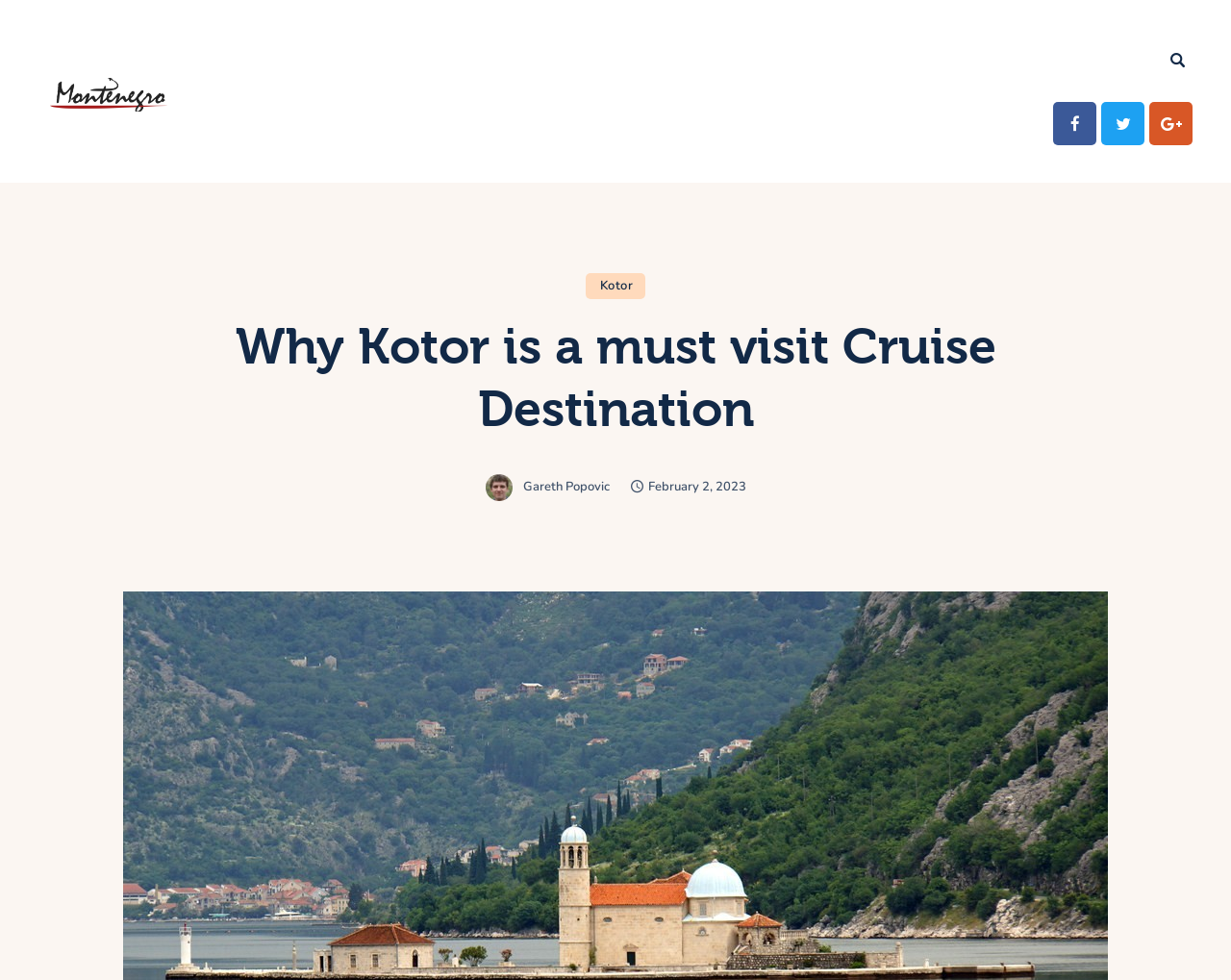What is the date of the latest article?
Answer the question with a thorough and detailed explanation.

I found the date of the latest article by looking at the text below the author's name, which says 'February 2, 2023'.